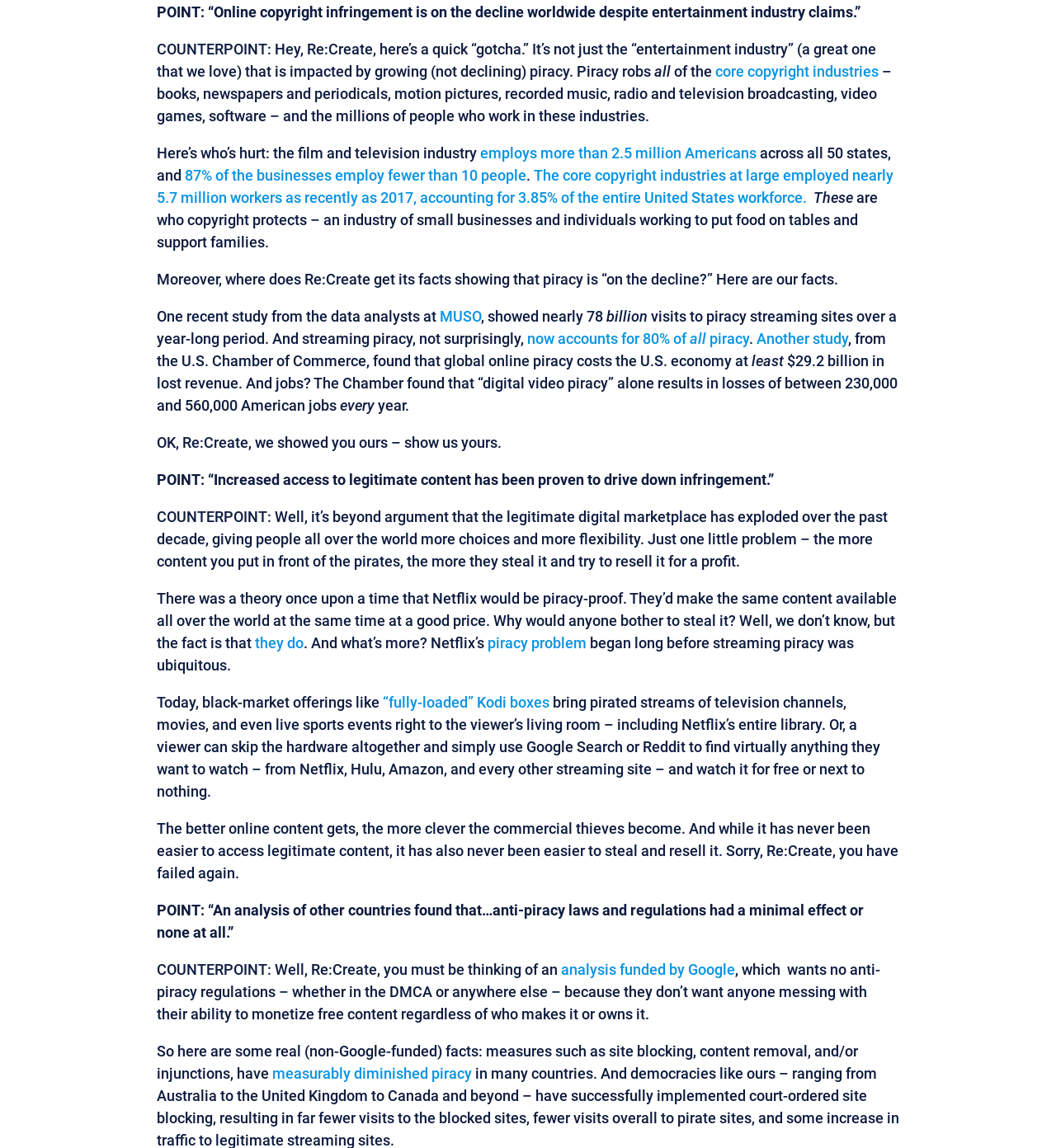Provide a one-word or short-phrase answer to the question:
What is the main topic of this webpage?

Copyright infringement